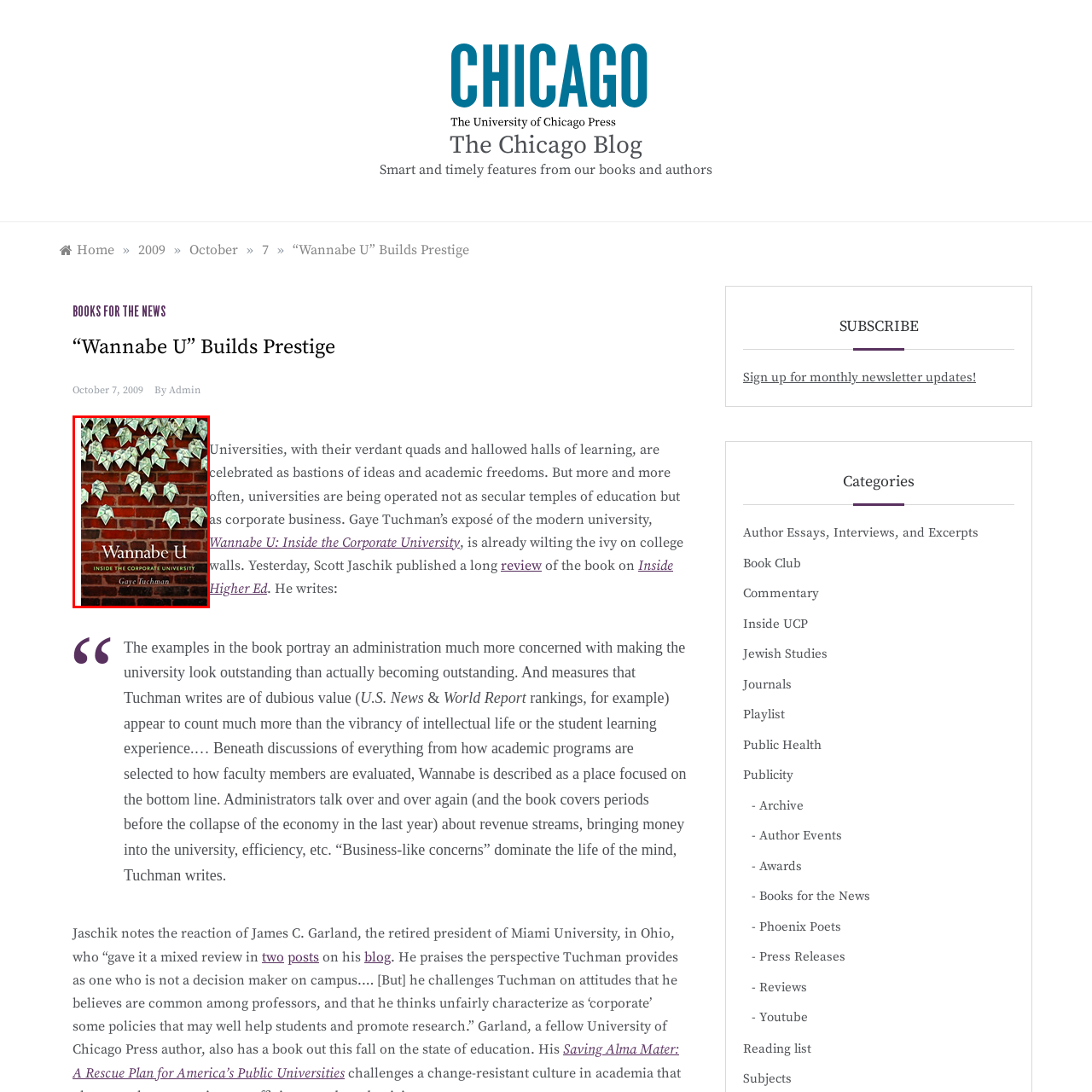Thoroughly describe the scene within the red-bordered area of the image.

The image features the cover of the book titled "Wannabe U: Inside the Corporate University" by Gaye Tuchman. The cover art creatively juxtaposes ivy leaves with currency, symbolizing the growing commercialization and corporate influence within higher education institutions. The background showcases a red brick wall, reminiscent of traditional university architecture, while the title and author's name are prominently displayed in an elegant font. Through this visual, the book critiques the evolving identity of universities as they transition from centers of learning to profit-driven entities.